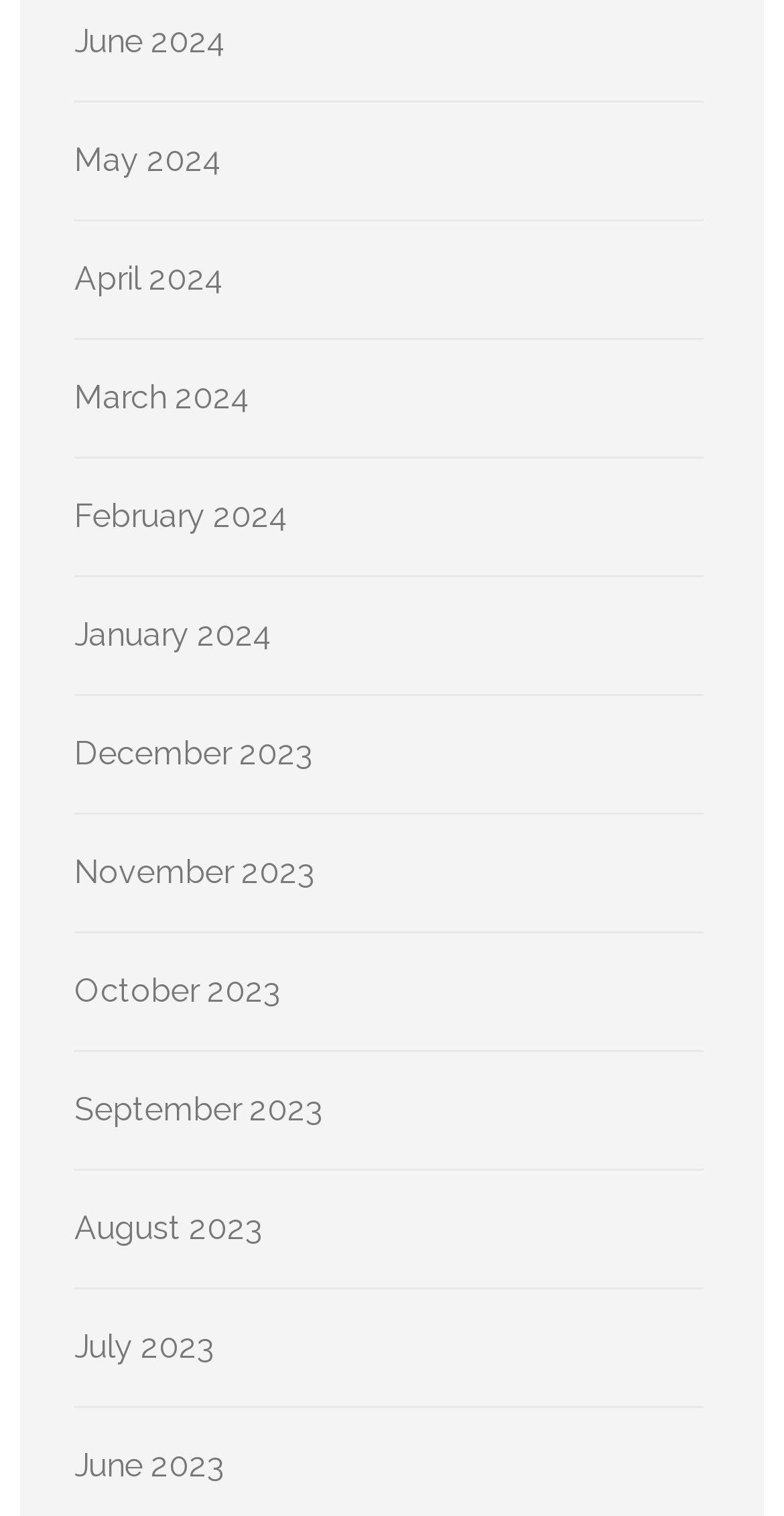Can you specify the bounding box coordinates of the area that needs to be clicked to fulfill the following instruction: "access February 2024"?

[0.095, 0.328, 0.369, 0.353]